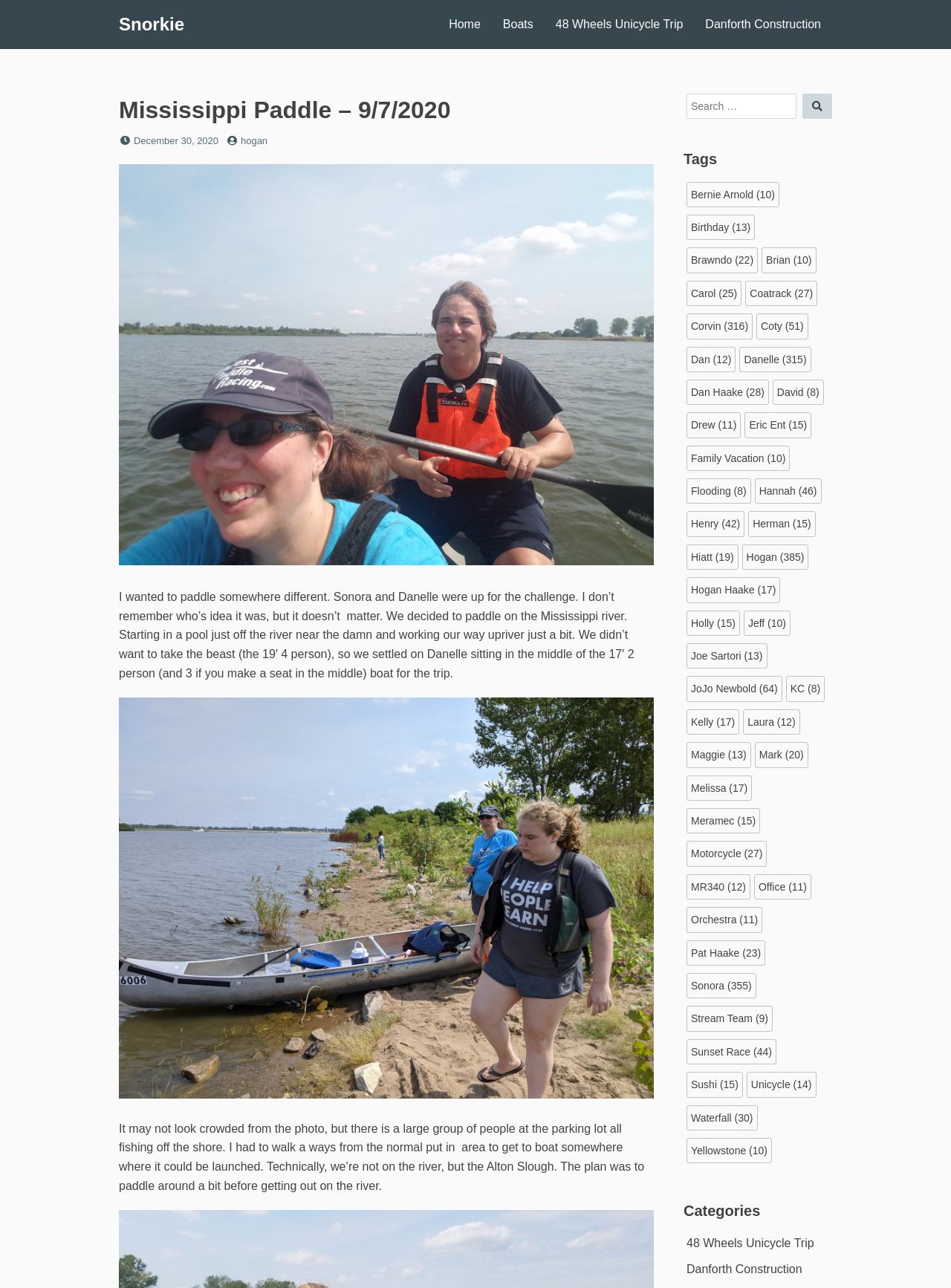How many items are tagged with 'Corvin'?
Give a detailed and exhaustive answer to the question.

The tag list shows 'Corvin (316 items)' which indicates that there are 316 items tagged with 'Corvin'.